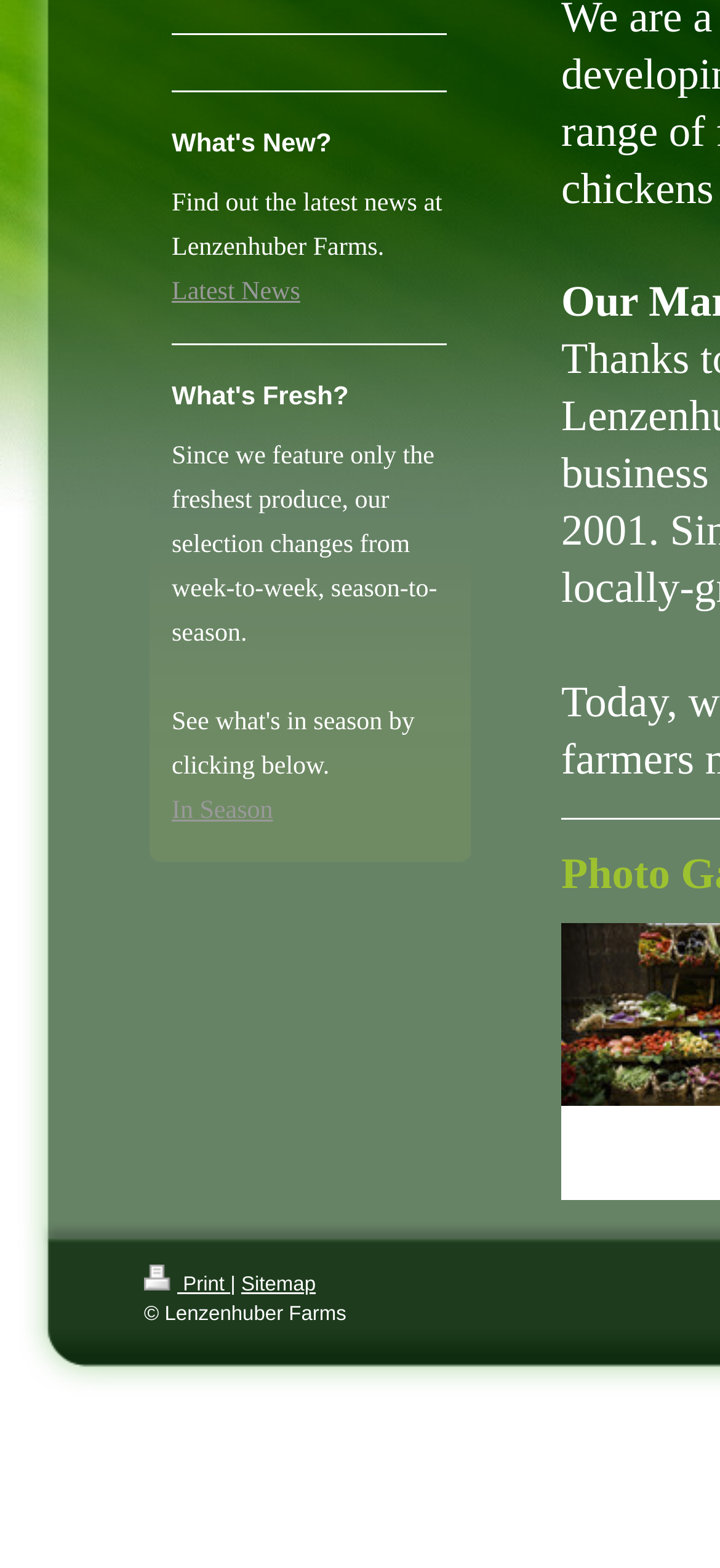Using the description "In Season", locate and provide the bounding box of the UI element.

[0.238, 0.509, 0.379, 0.526]